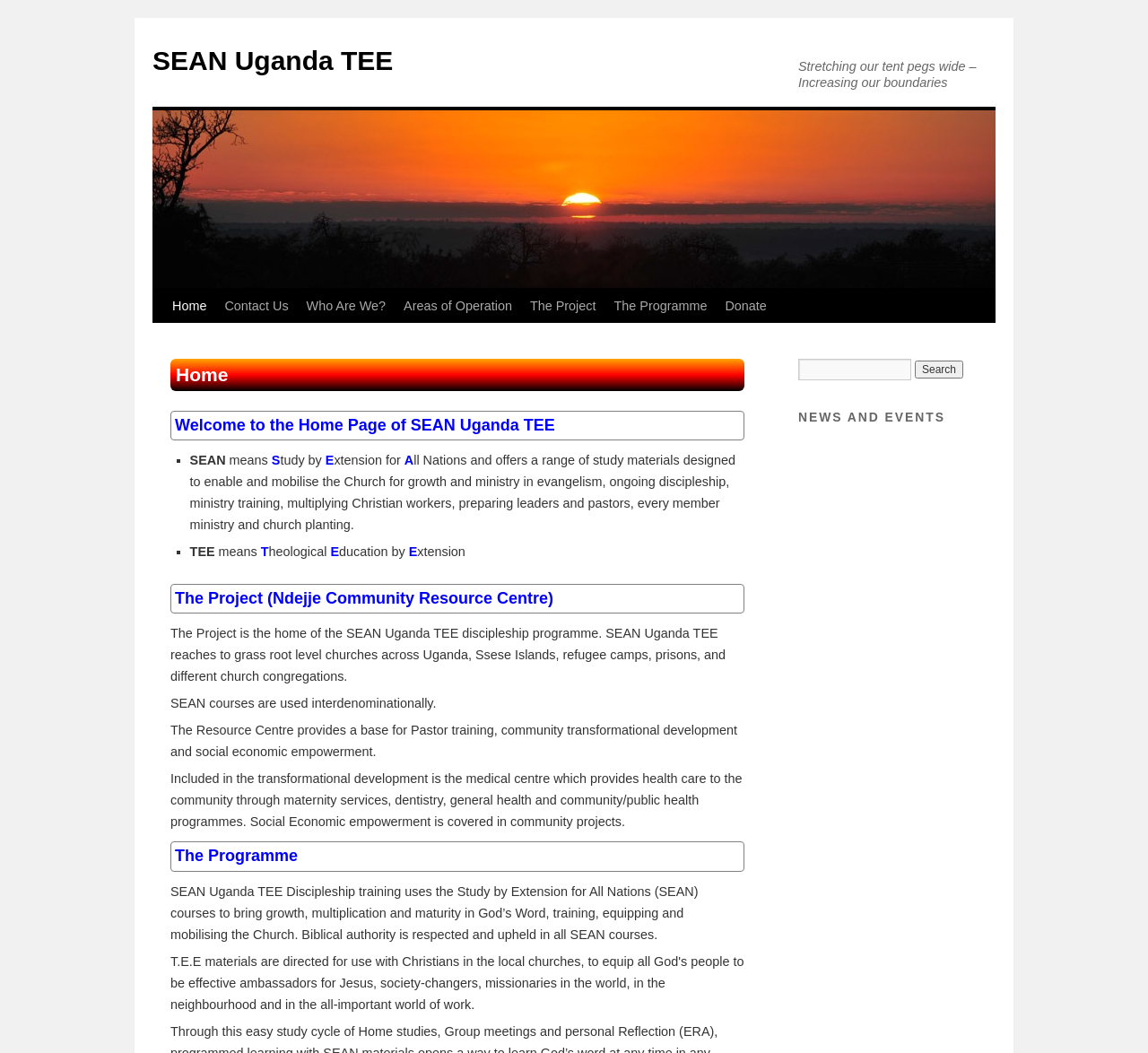Provide a one-word or short-phrase answer to the question:
What is the name of the community resource centre?

Ndejje Community Resource Centre